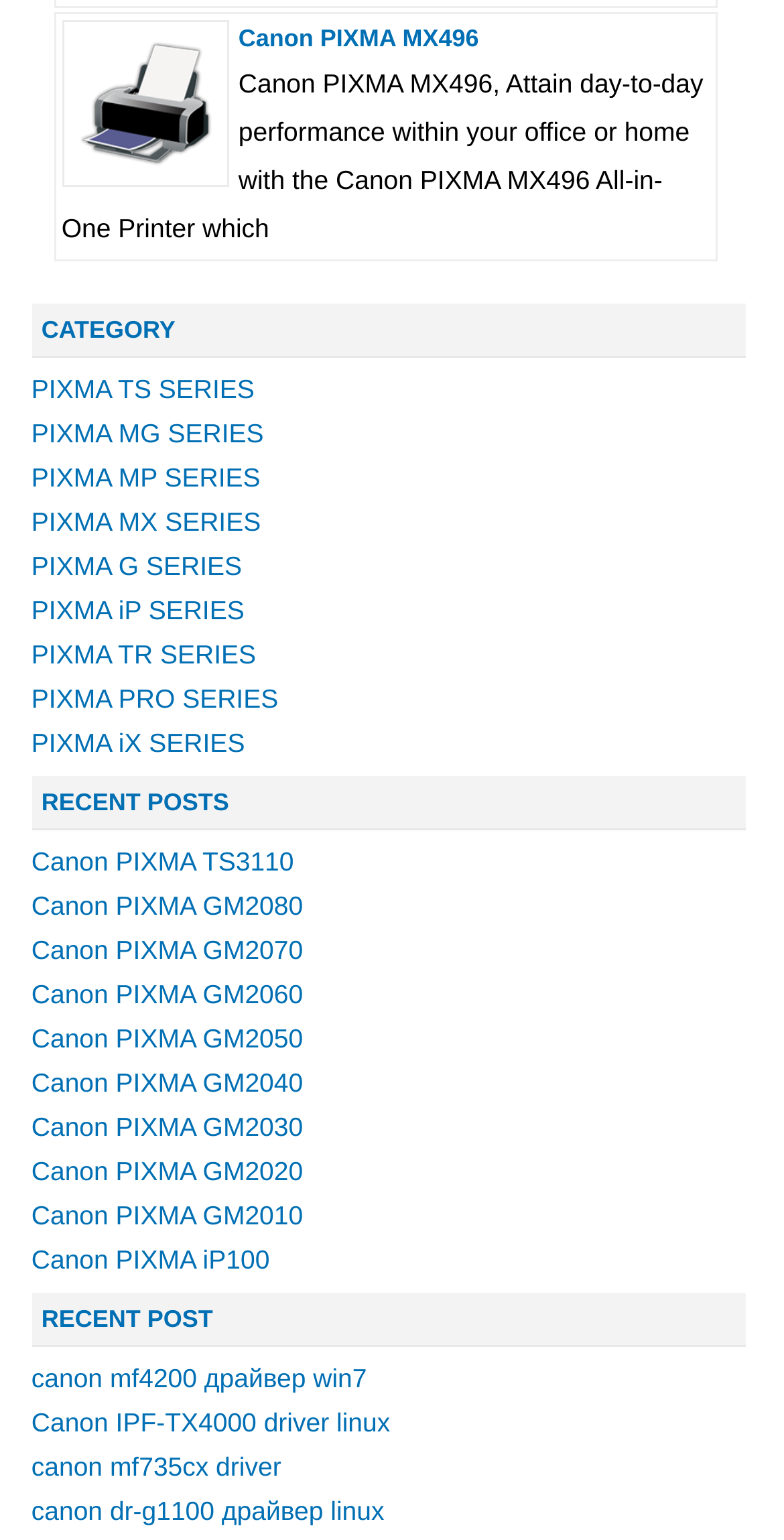Find the bounding box coordinates for the area that must be clicked to perform this action: "Go to PIXMA MX SERIES page".

[0.04, 0.329, 0.333, 0.349]